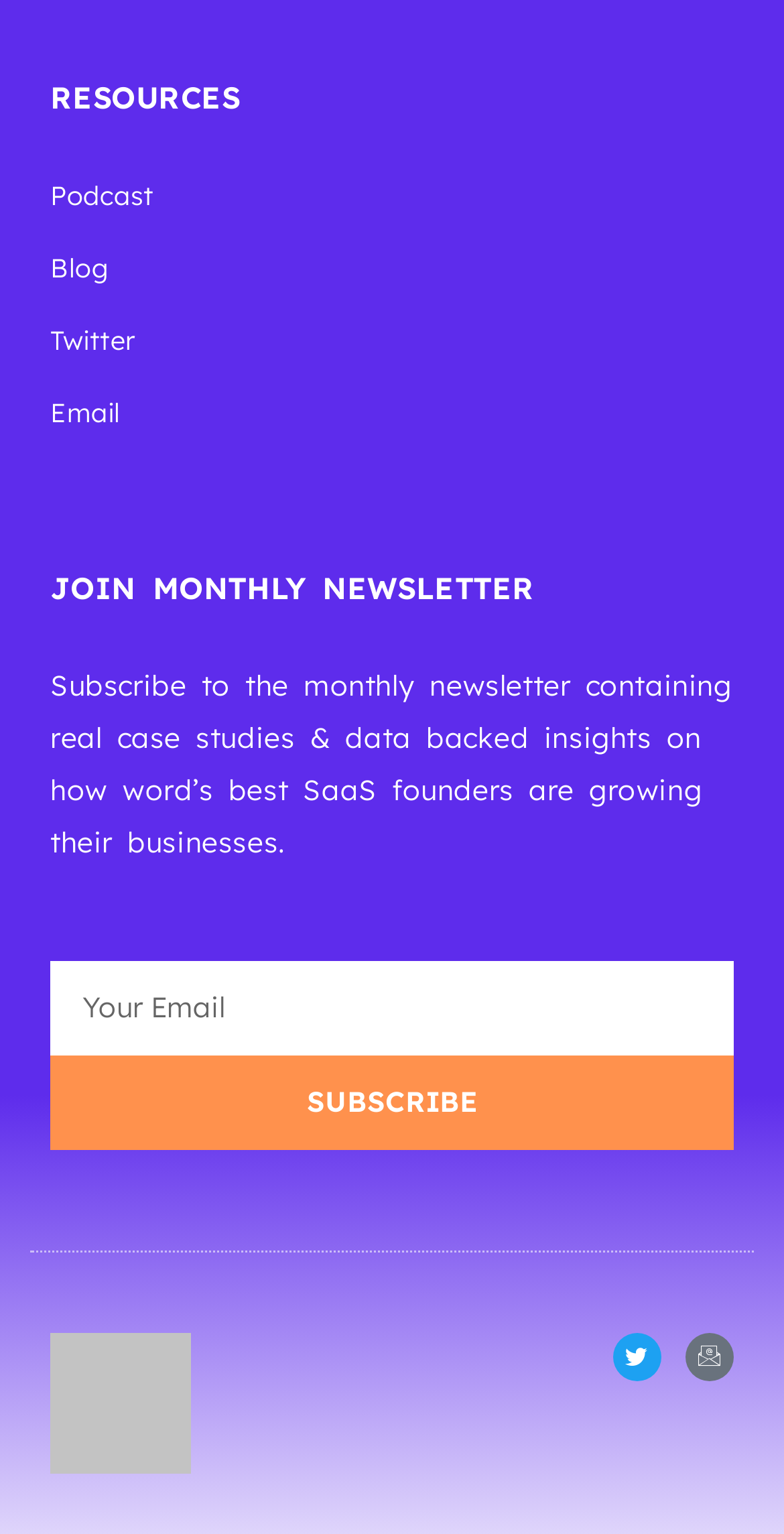Determine the bounding box coordinates of the section I need to click to execute the following instruction: "Click on Podcast". Provide the coordinates as four float numbers between 0 and 1, i.e., [left, top, right, bottom].

[0.064, 0.11, 0.317, 0.144]